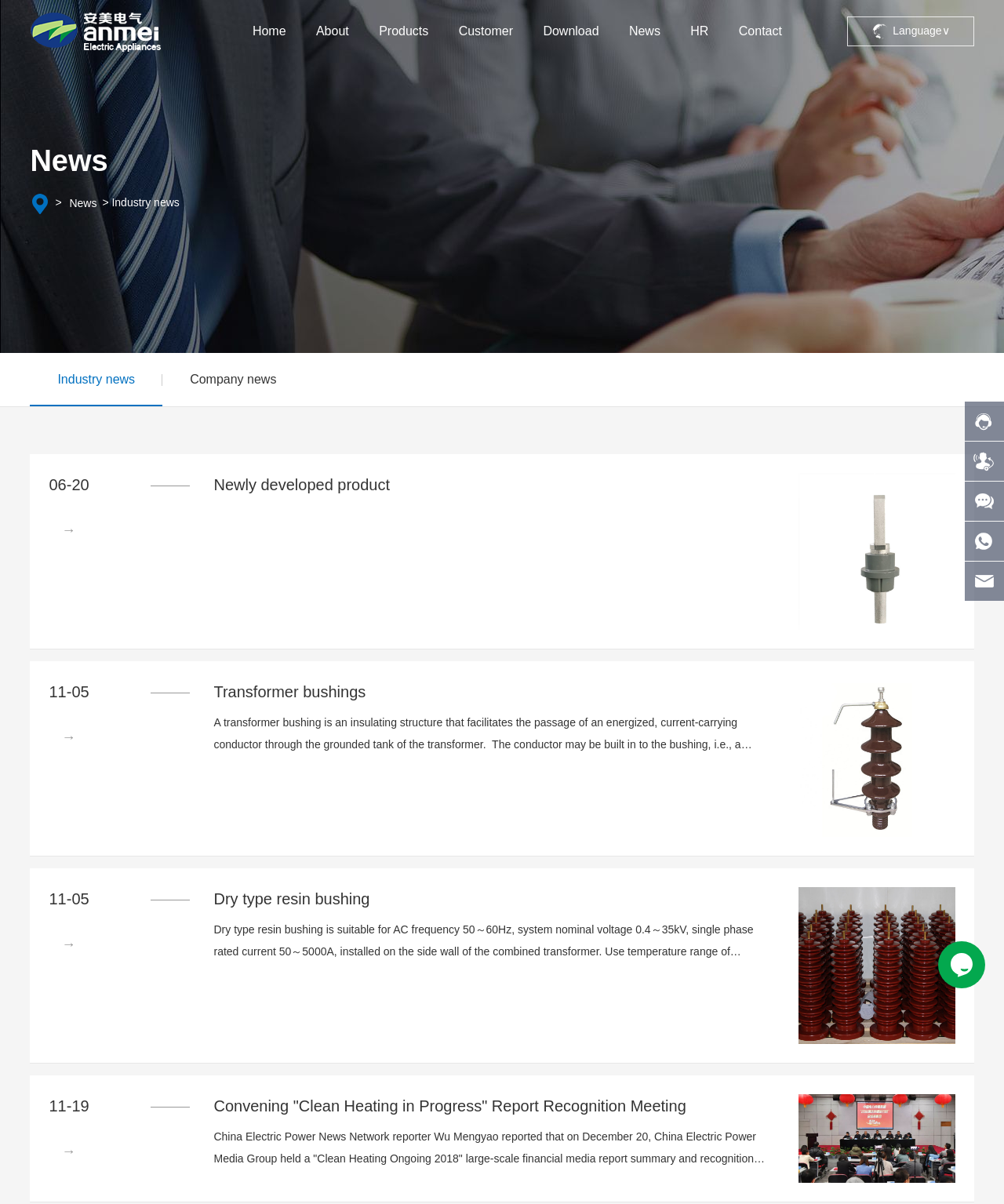Provide your answer in a single word or phrase: 
How many types of bushings are mentioned on the webpage?

Three